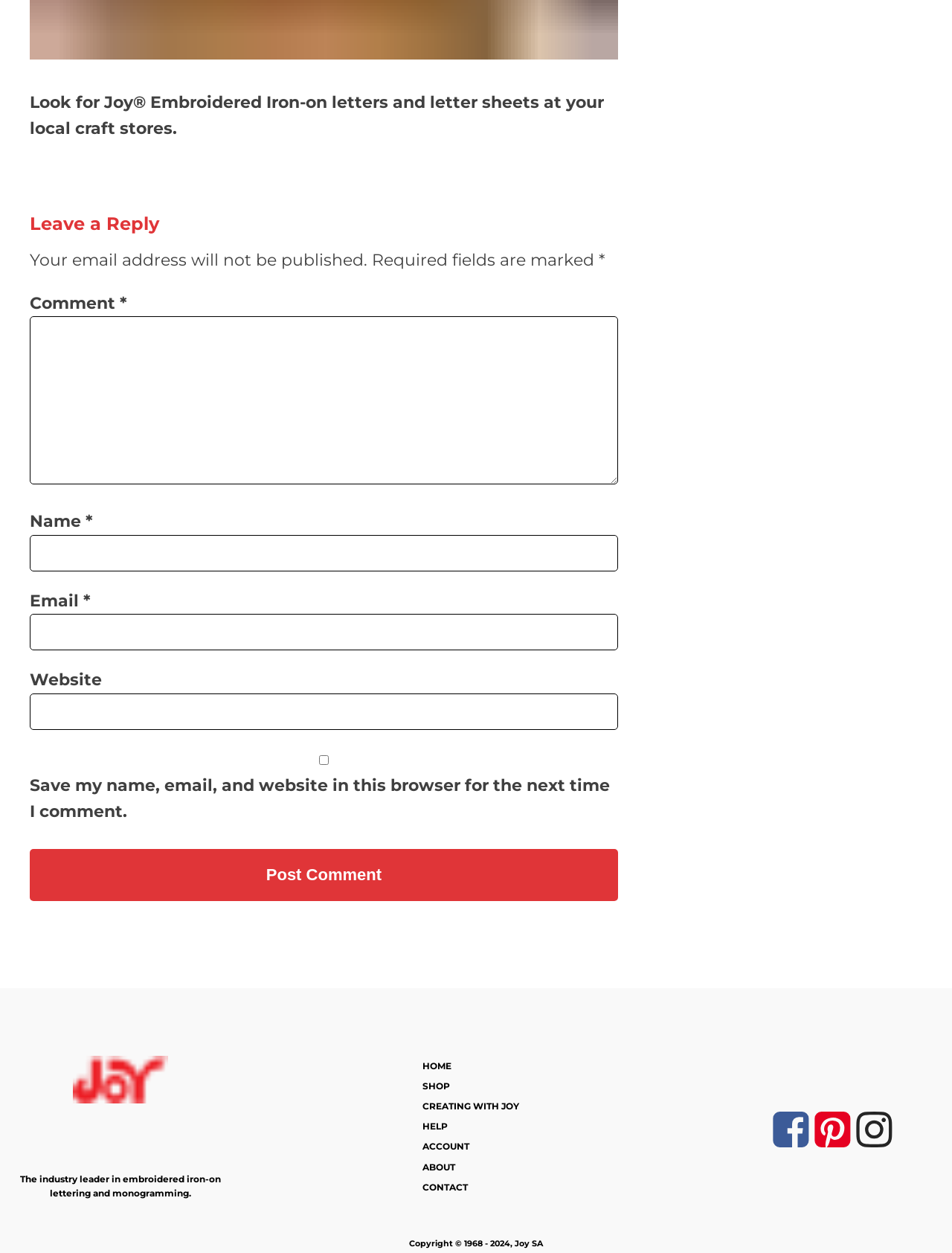Determine the bounding box coordinates of the region that needs to be clicked to achieve the task: "Follow on Facebook".

[0.808, 0.885, 0.852, 0.918]